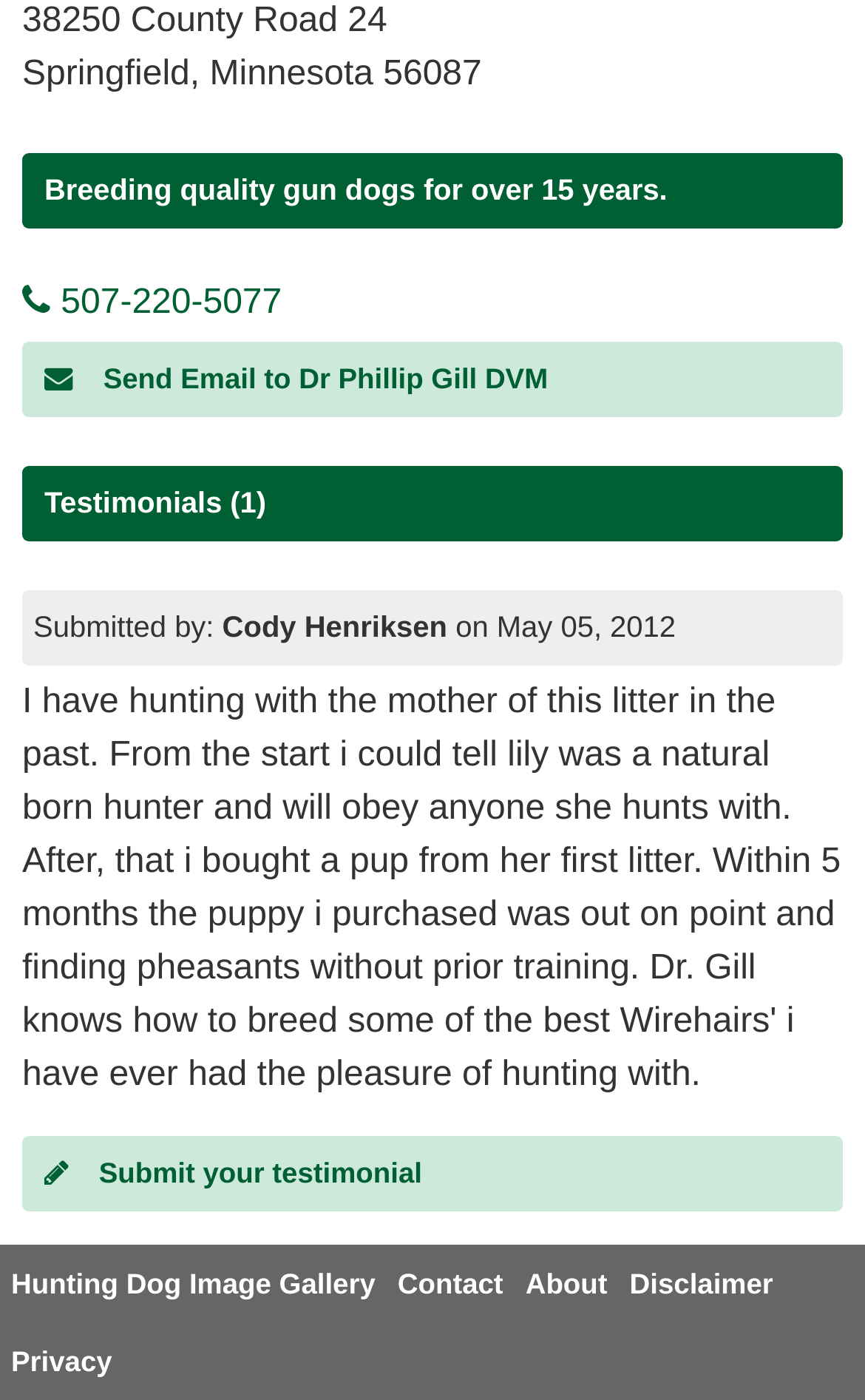What is the address of the breeder?
Look at the image and answer the question with a single word or phrase.

38250 County Road 24, Springfield, Minnesota 56087